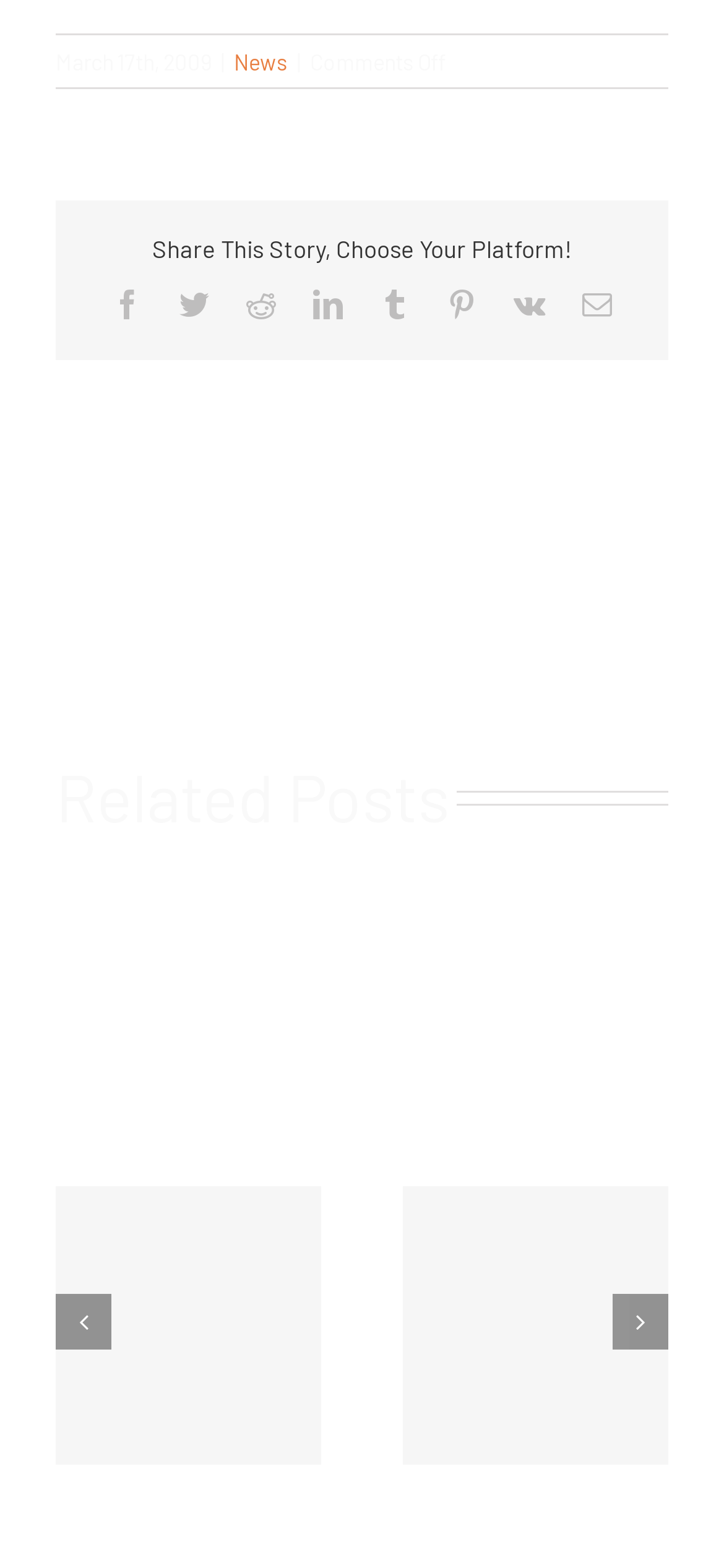How many social media platforms are available to share the story? Using the information from the screenshot, answer with a single word or phrase.

8